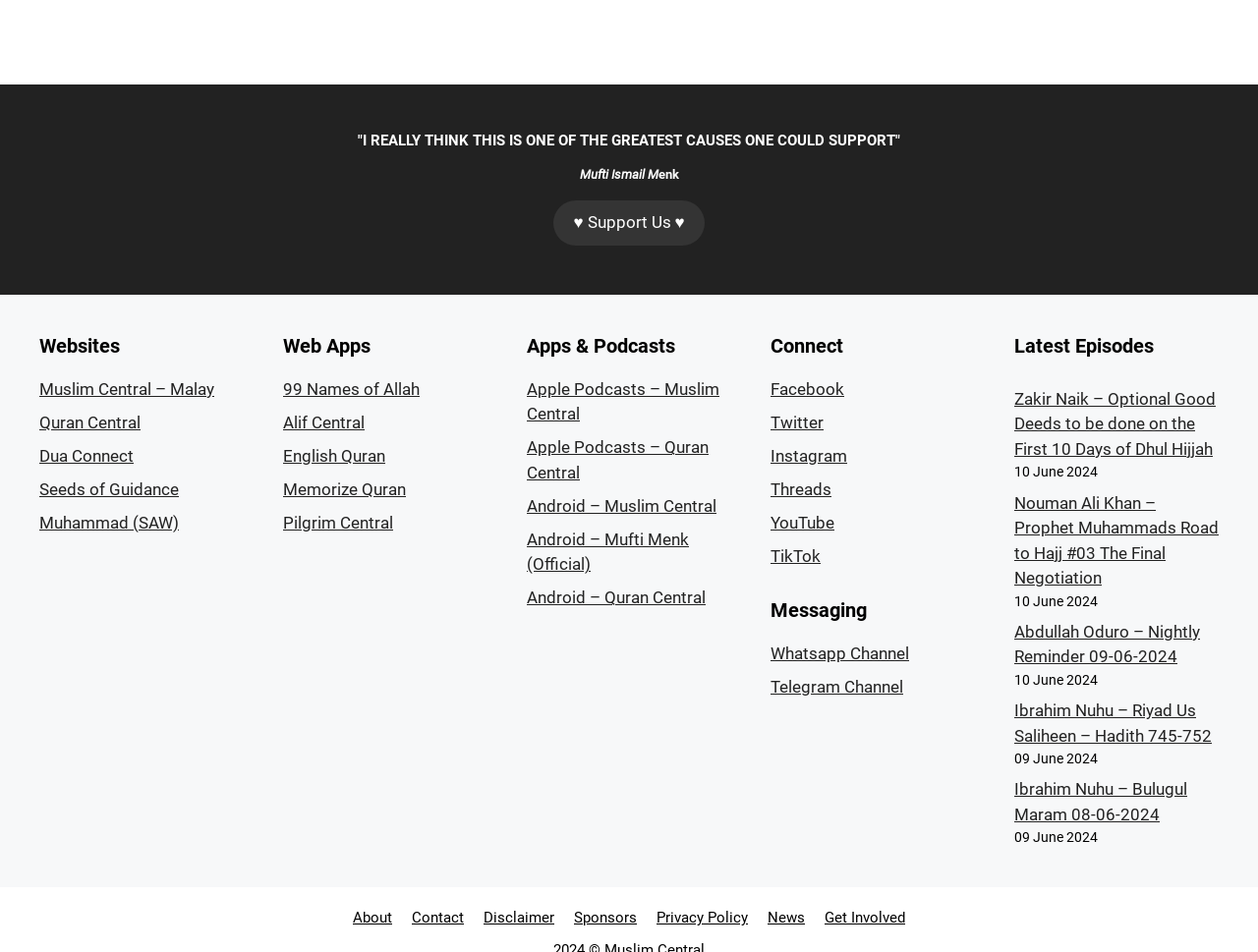Pinpoint the bounding box coordinates of the clickable element needed to complete the instruction: "Connect with Mufti Menk on Facebook". The coordinates should be provided as four float numbers between 0 and 1: [left, top, right, bottom].

[0.612, 0.398, 0.671, 0.419]